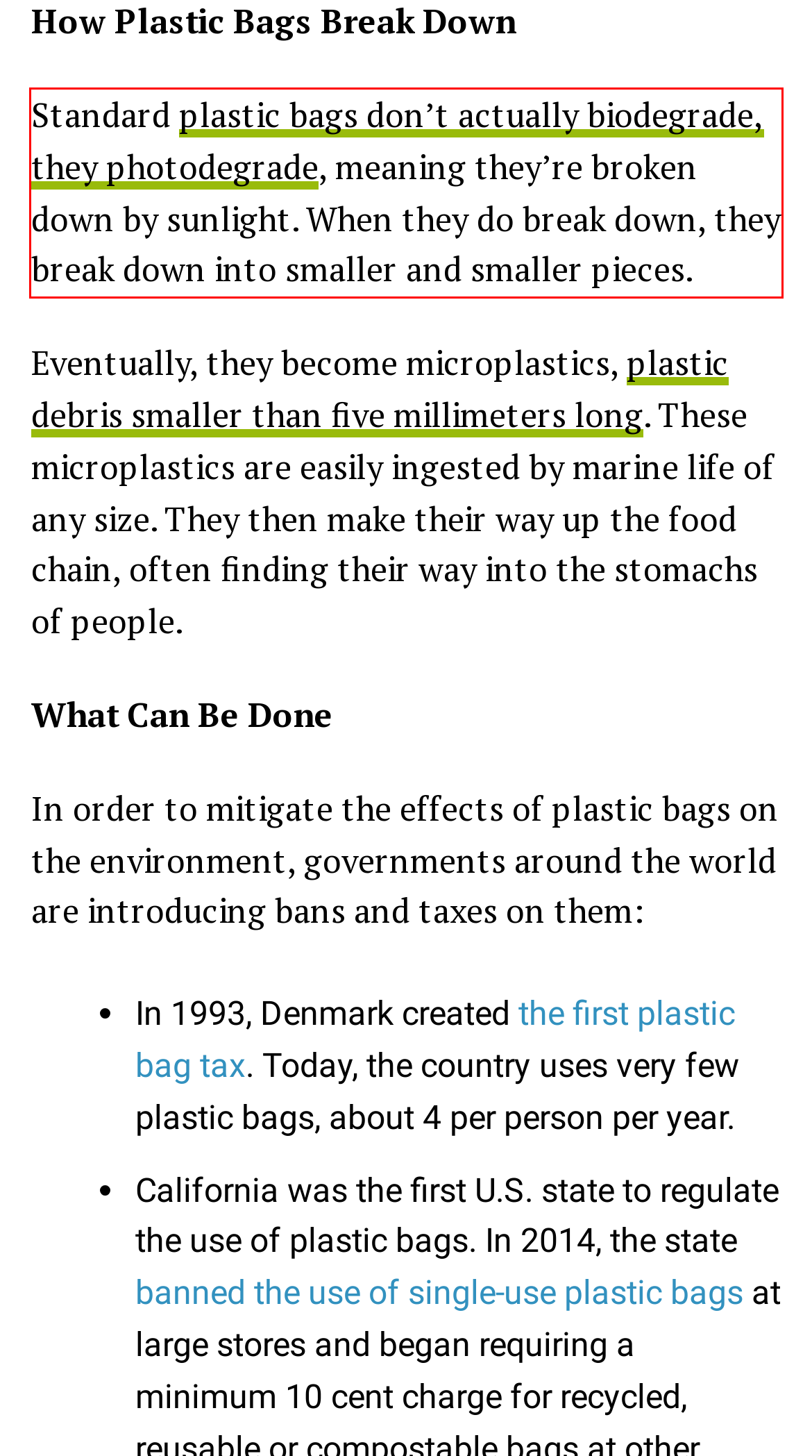There is a screenshot of a webpage with a red bounding box around a UI element. Please use OCR to extract the text within the red bounding box.

Standard plastic bags don’t actually biodegrade, they photodegrade, meaning they’re broken down by sunlight. When they do break down, they break down into smaller and smaller pieces.